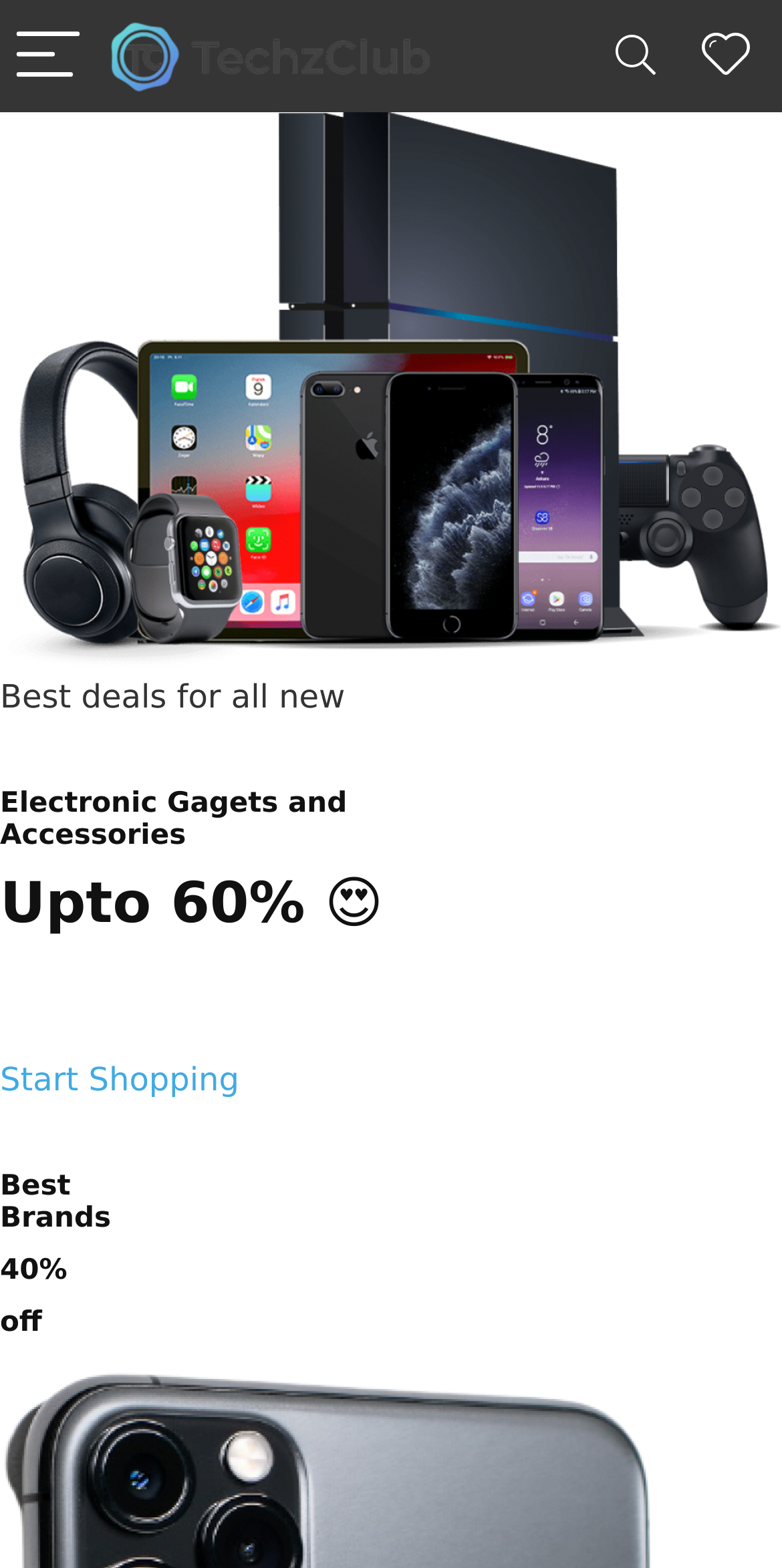What is the purpose of the button at the top left corner?
Please respond to the question with a detailed and well-explained answer.

The button at the top left corner has the text 'Menu' and is likely used to navigate to different sections of the website.